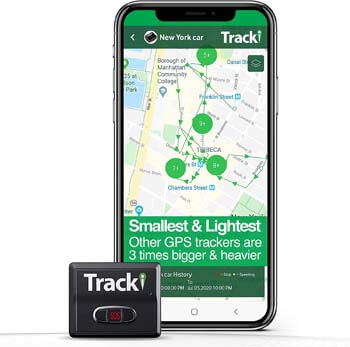Please provide a one-word or short phrase answer to the question:
How many times bigger and heavier are other GPS trackers?

3 times